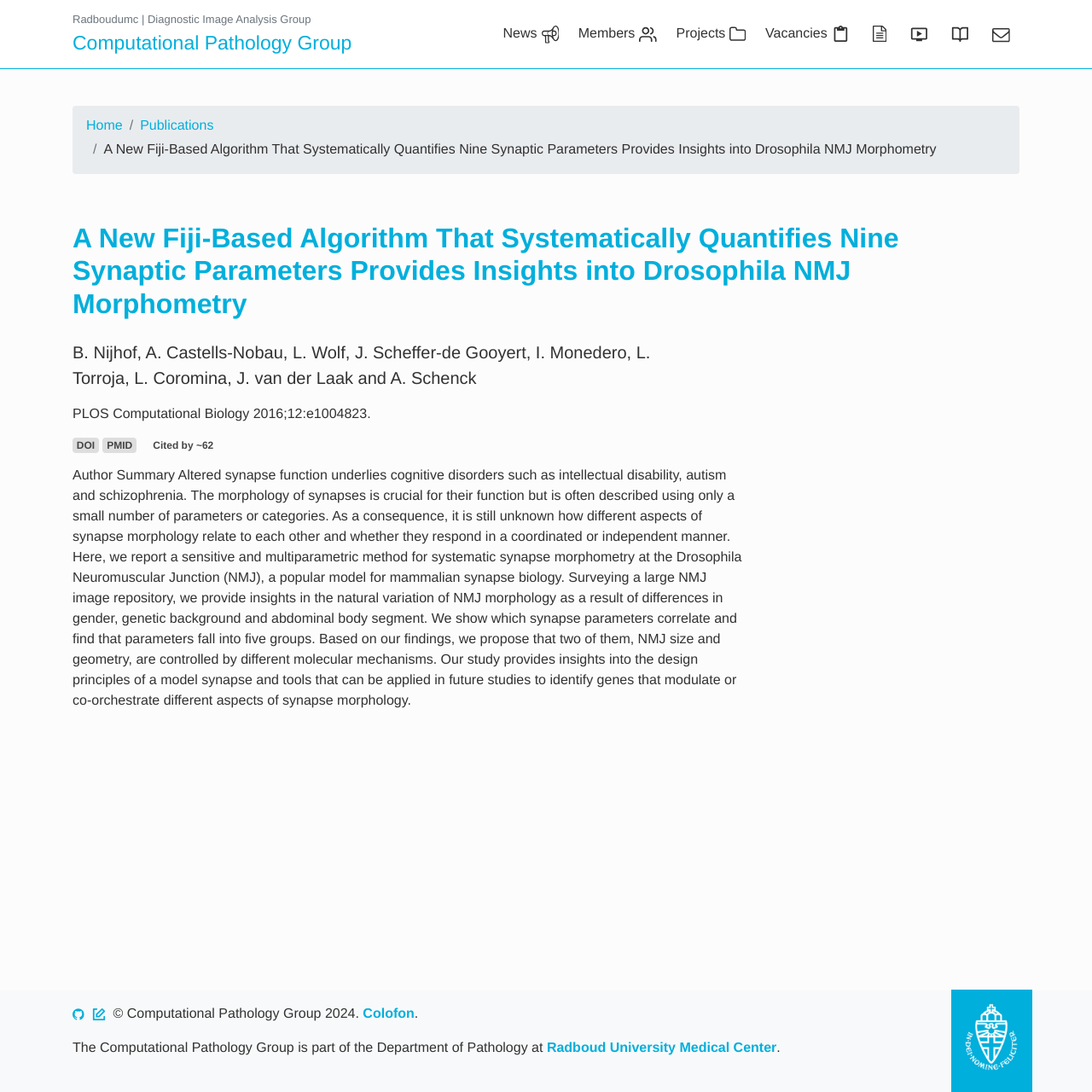Offer a thorough description of the webpage.

The webpage is about a research publication titled "A New Fiji-Based Algorithm That Systematically Quantifies Nine Synaptic Parameters Provides Insights into Drosophila NMJ Morphometry" from the Computational Pathology Group. 

At the top, there are several links to different sections of the website, including "News", "Members", "Projects", "Vacancies", "Publications", "Presentations", "Thesis Gallery", and "Contact". Each of these links has an accompanying icon.

Below the links, there is a navigation breadcrumb with links to "Home" and "Publications". The title of the research publication is displayed prominently, followed by the authors' names and the publication details, including the journal name and DOI.

The main content of the webpage is a summary of the research publication, which discusses a new method for analyzing synapse morphology at the Drosophila Neuromuscular Junction. The text explains the importance of understanding synapse morphology and how the new method provides insights into the natural variation of NMJ morphology.

At the bottom of the webpage, there is a section with links to the group's GitHub repository and a copyright notice. There is also a logo of Radboud University Medical Center, where the Computational Pathology Group is based.